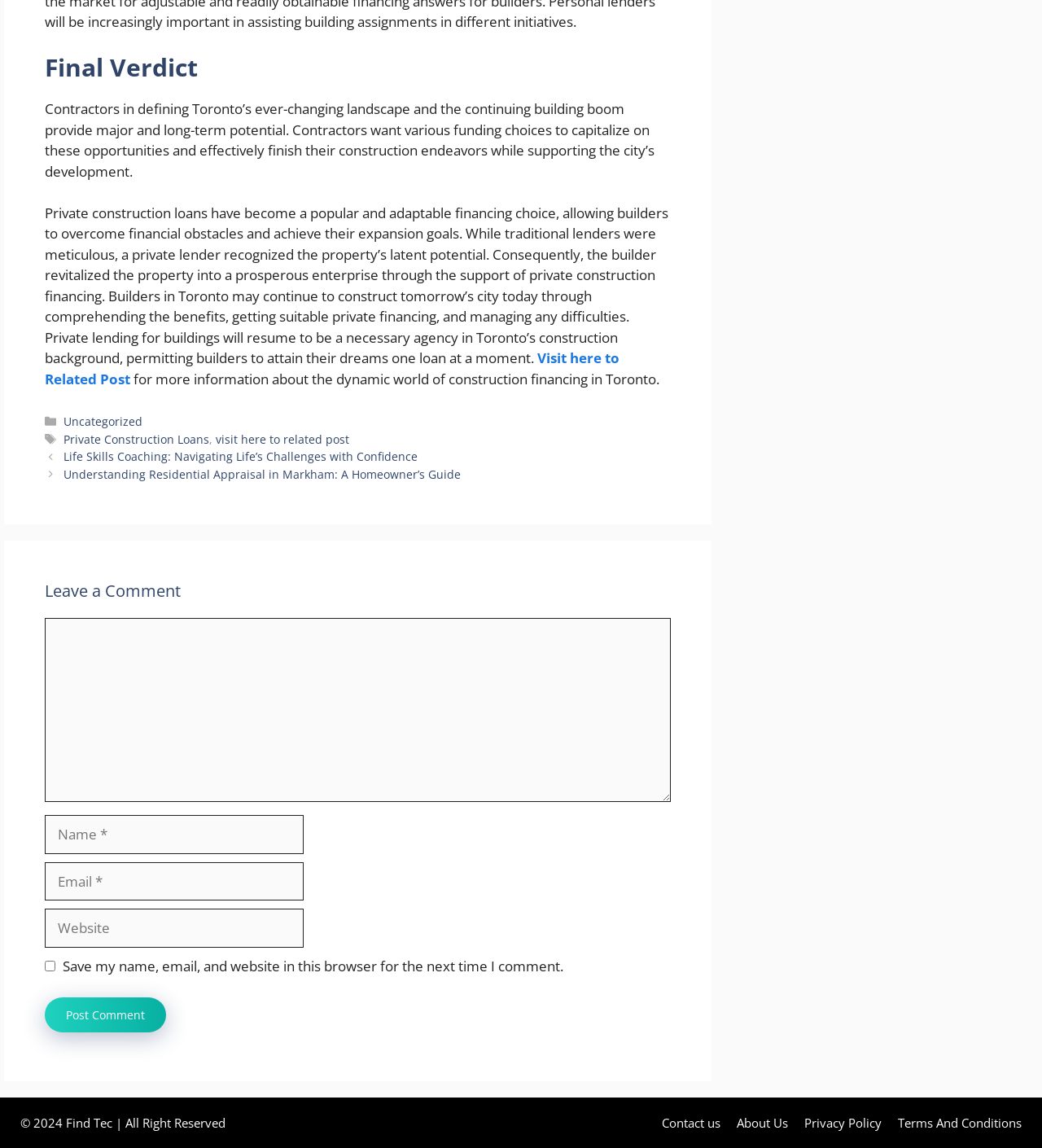Please answer the following question using a single word or phrase: 
What is the purpose of the 'Post Comment' button?

To submit a comment